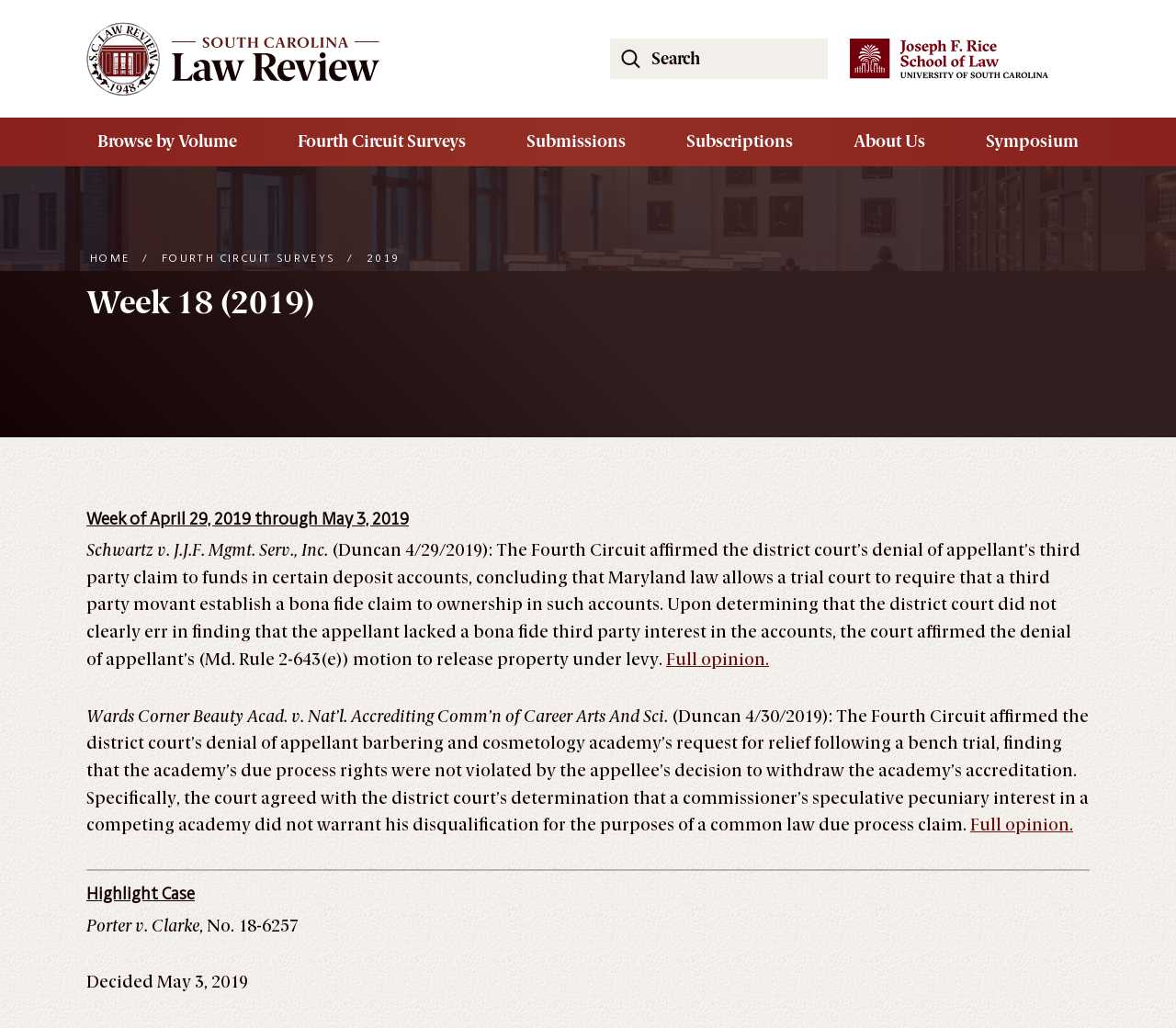Your task is to extract the text of the main heading from the webpage.

Week 18 (2019)